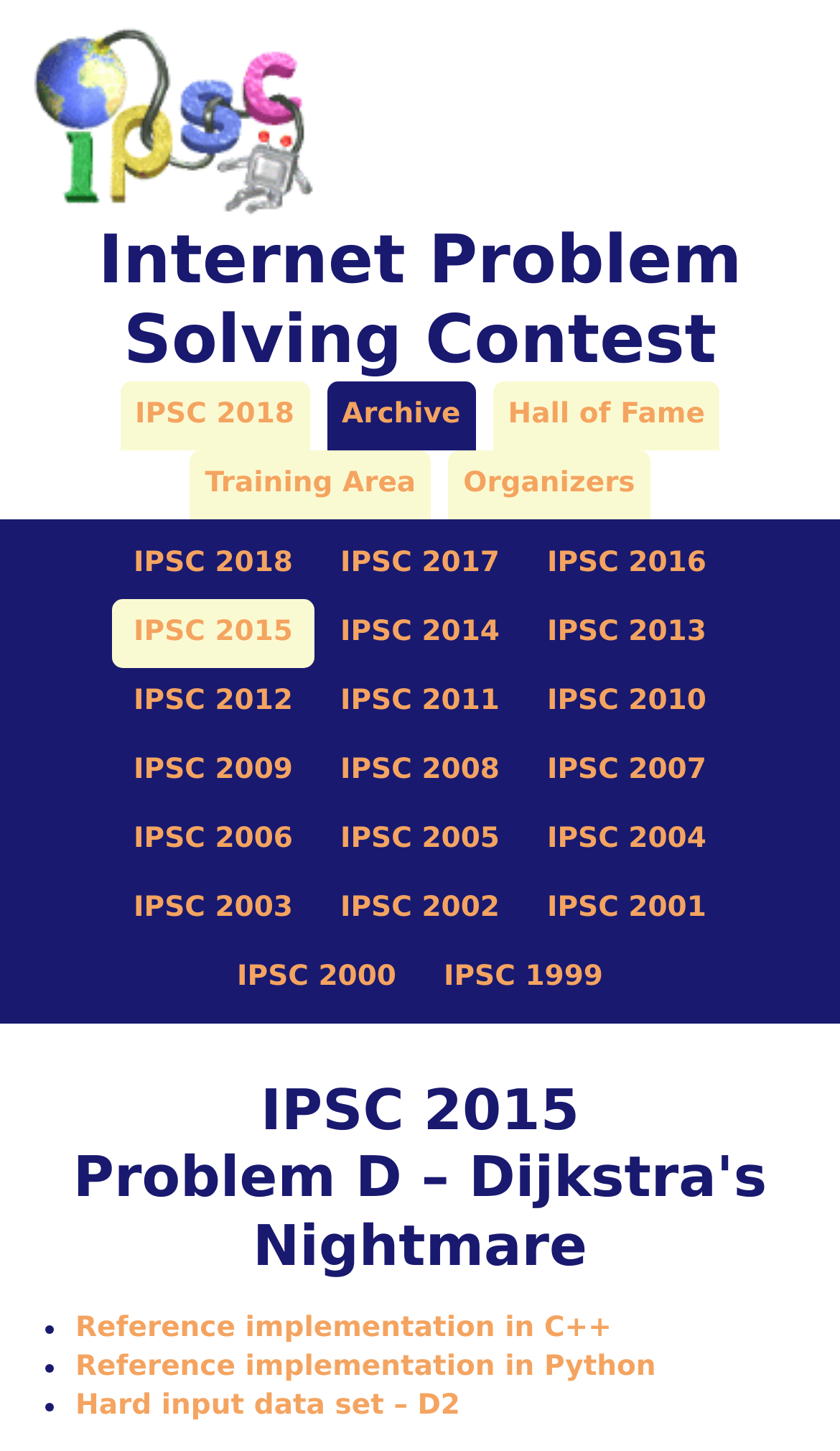Offer a comprehensive description of the webpage’s content and structure.

The webpage is about the Internet Problem Solving Contest (IPSC) 2015, specifically Problem D – Dijkstra's Nightmare. At the top left corner, there is an IPSC logo, which is an image. Below the logo, there is a heading that reads "Internet Problem Solving Contest". 

On the top navigation bar, there are several links, including "IPSC 2018", "Archive", "Hall of Fame", "Training Area", and "Organizers". Below this navigation bar, there is a list of links to different years of the IPSC contest, ranging from 2018 to 2000.

The main content of the webpage is divided into two sections. The first section has a heading that reads "IPSC 2015", and the second section has a heading that reads "Problem D – Dijkstra's Nightmare". 

Below the "Problem D – Dijkstra's Nightmare" heading, there is a list of three items, each marked with a bullet point. The list items are links to reference implementations of the problem in different programming languages, including C++ and Python, as well as a hard input data set.